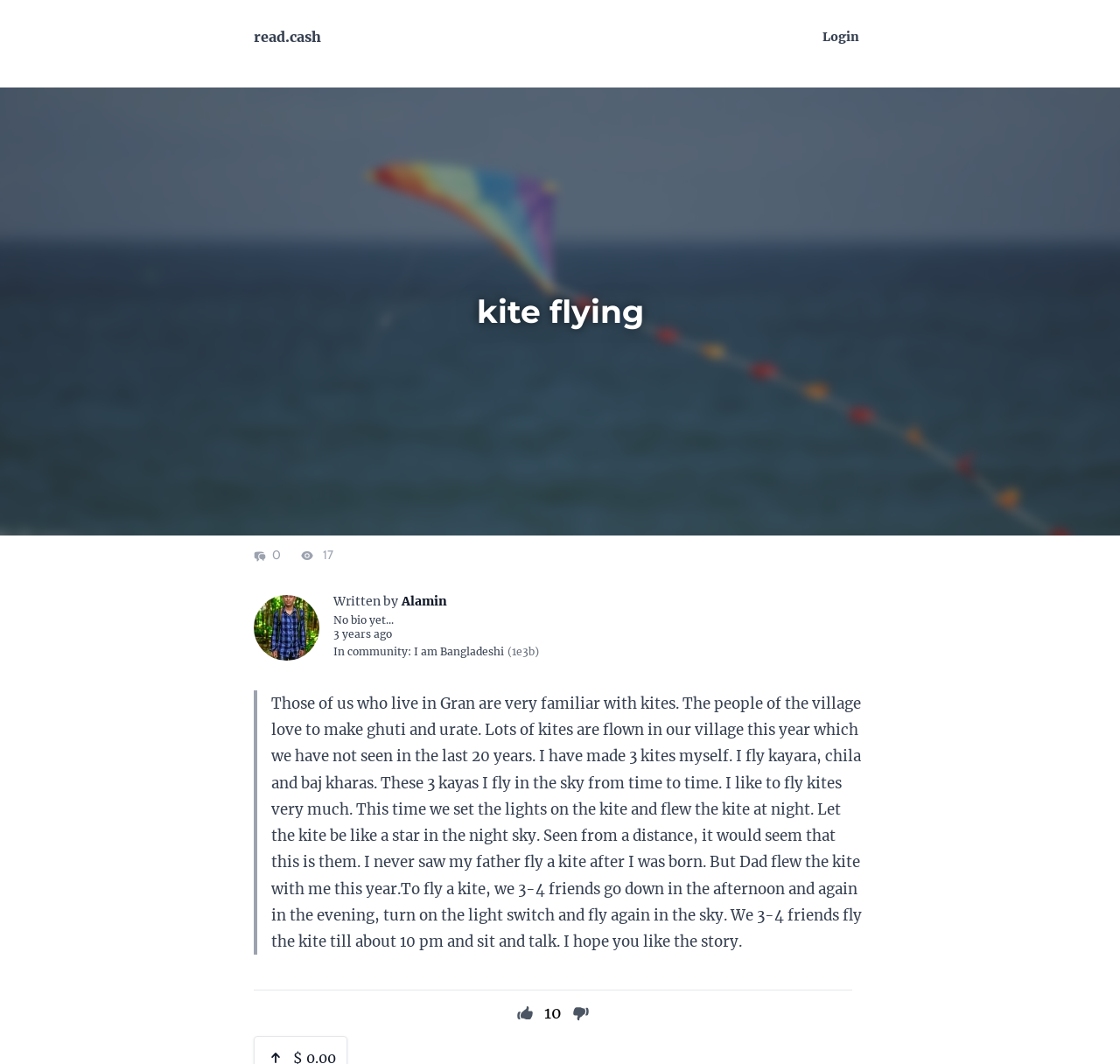Please specify the bounding box coordinates of the clickable region to carry out the following instruction: "Click on the login link". The coordinates should be four float numbers between 0 and 1, in the format [left, top, right, bottom].

[0.728, 0.027, 0.773, 0.042]